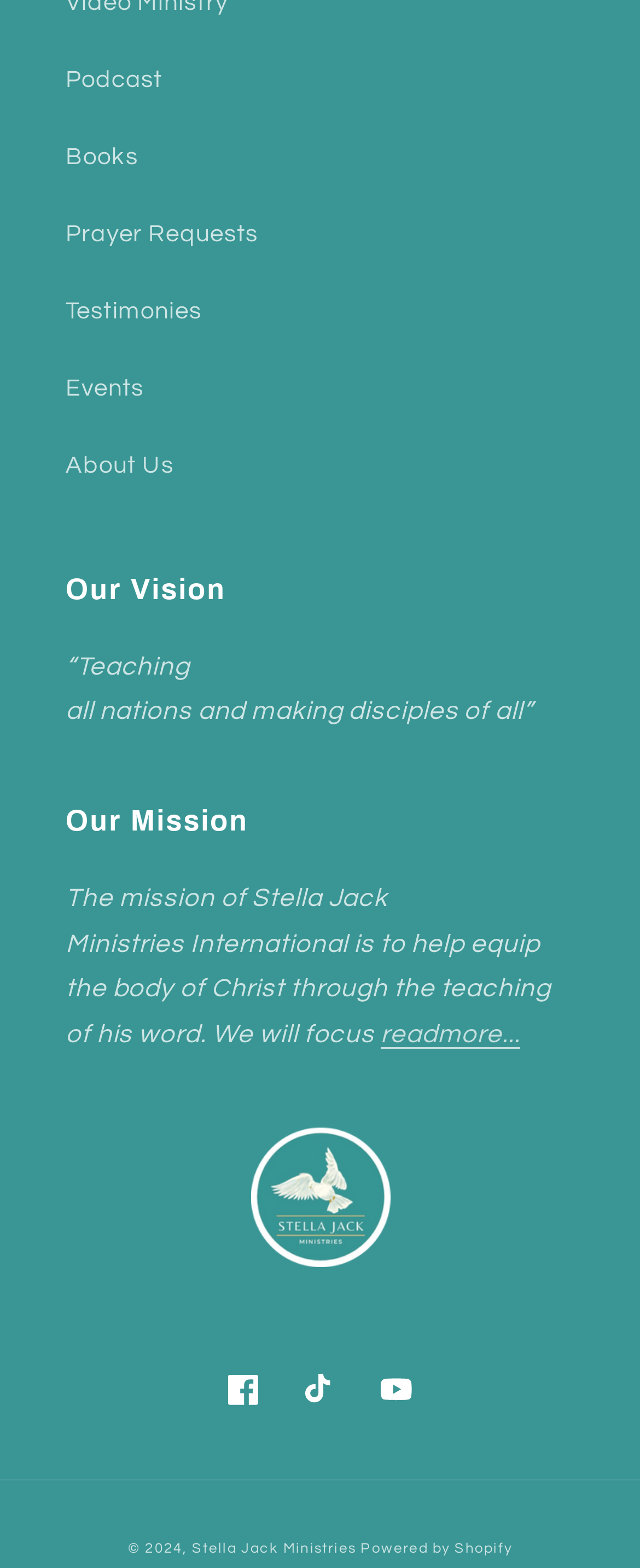From the details in the image, provide a thorough response to the question: What is the organization's mission?

Based on the webpage, the mission of Stella Jack Ministries International is stated as 'The mission of Stella Jack Ministries International is to help equip the body of Christ through the teaching of his word.'